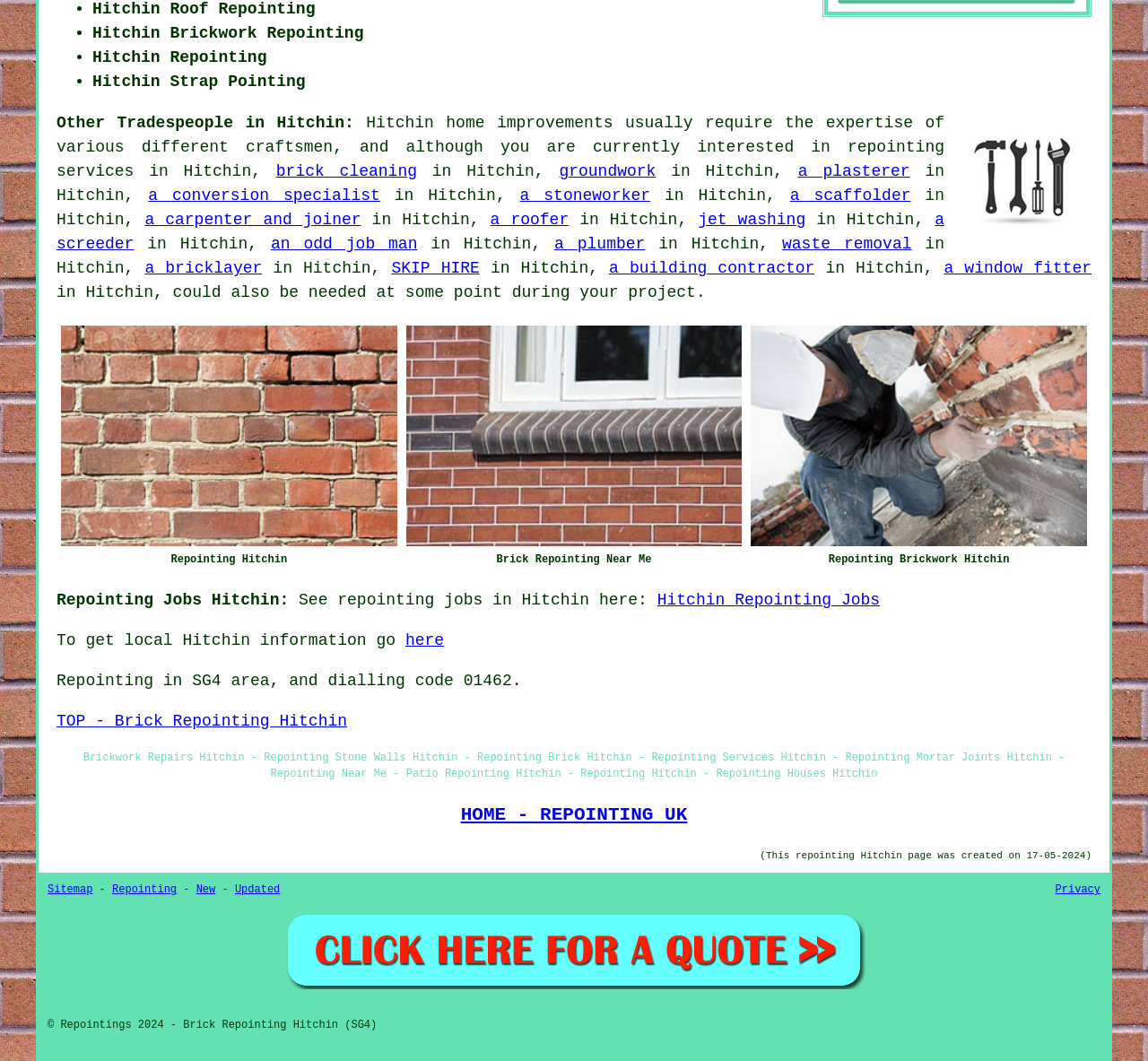Indicate the bounding box coordinates of the element that must be clicked to execute the instruction: "Click on 'repointing services'". The coordinates should be given as four float numbers between 0 and 1, i.e., [left, top, right, bottom].

[0.049, 0.13, 0.823, 0.17]